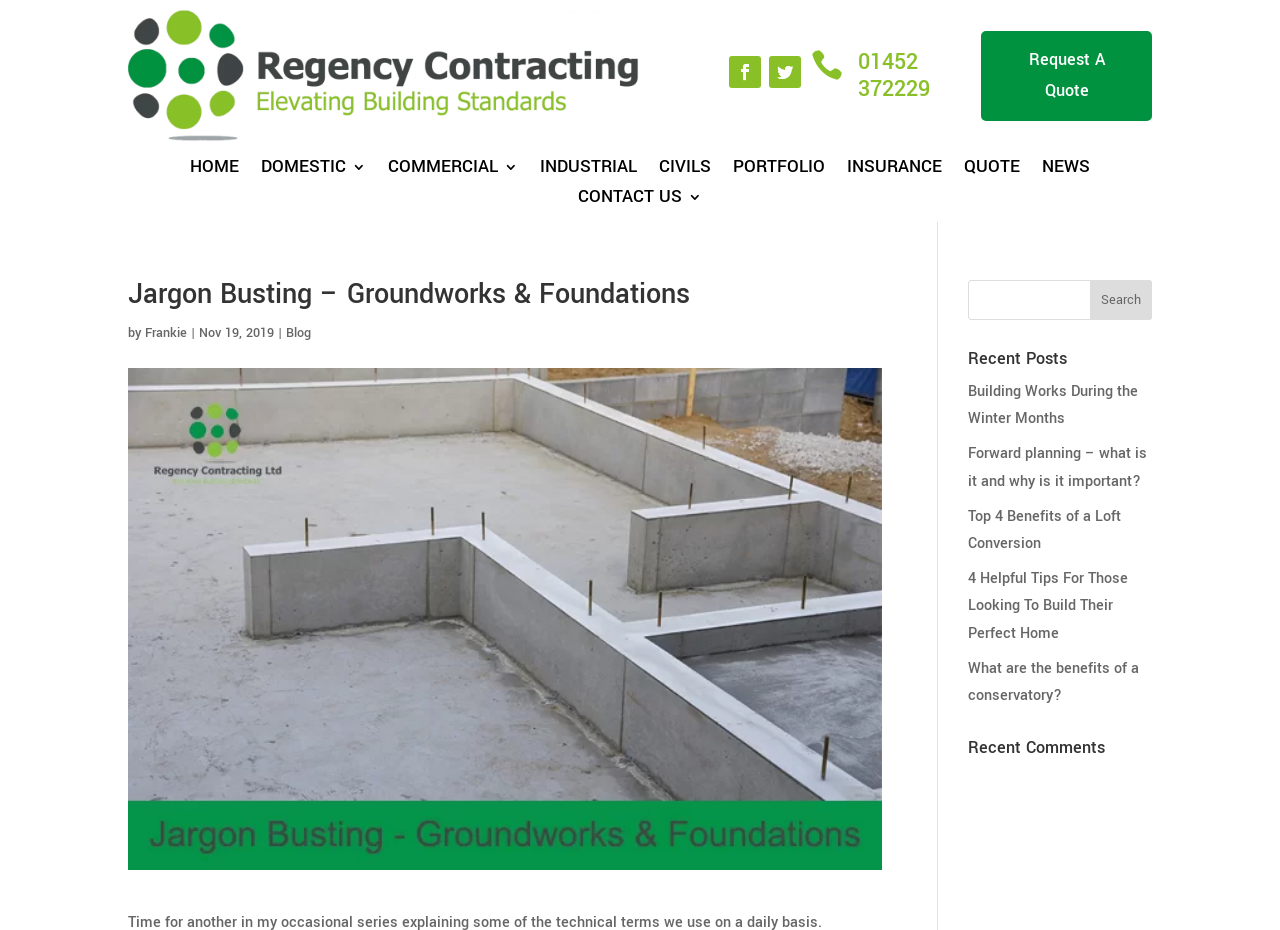Locate the bounding box coordinates of the area to click to fulfill this instruction: "View next chapter". The bounding box should be presented as four float numbers between 0 and 1, in the order [left, top, right, bottom].

None